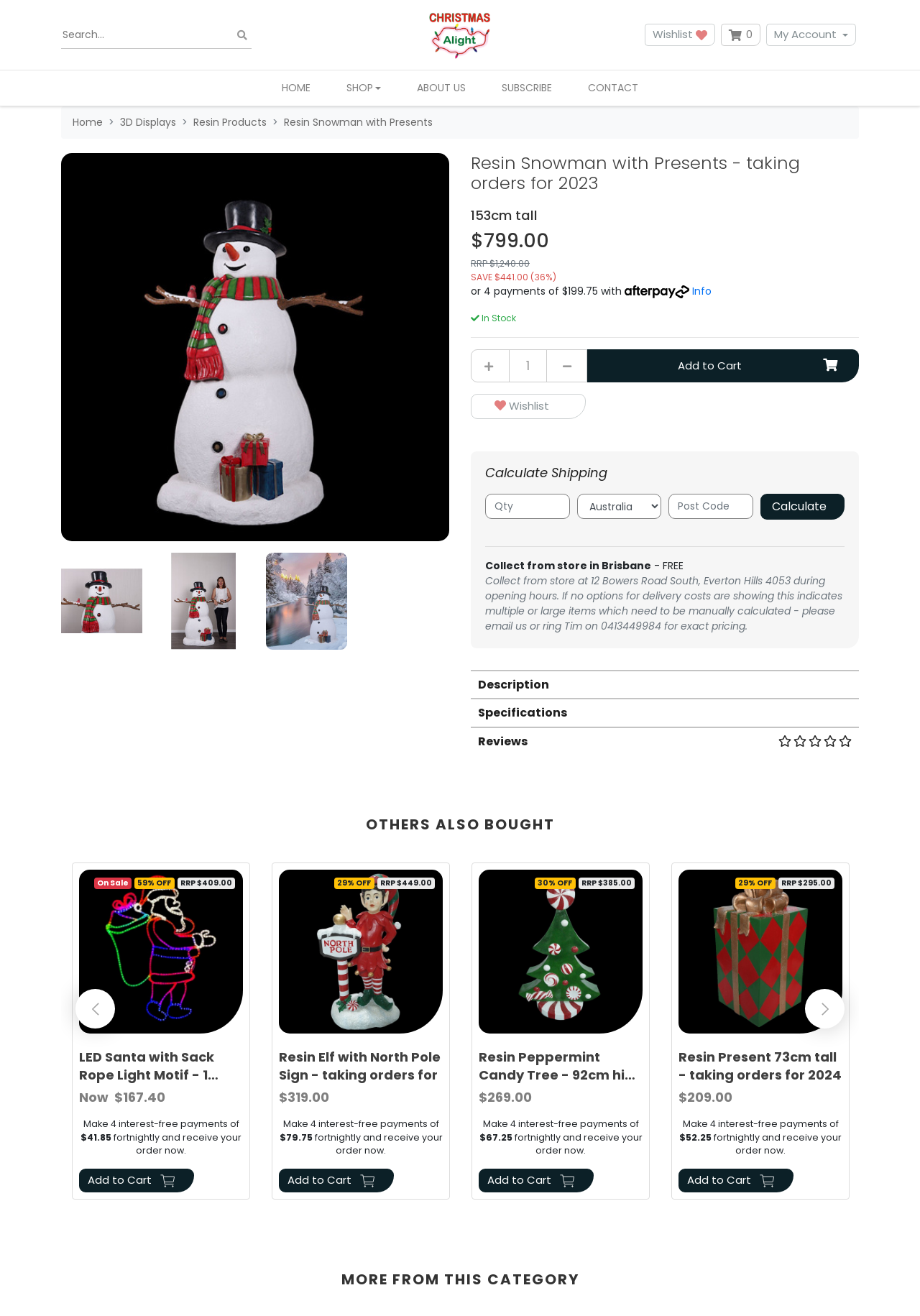Can you pinpoint the bounding box coordinates for the clickable element required for this instruction: "View product description"? The coordinates should be four float numbers between 0 and 1, i.e., [left, top, right, bottom].

[0.512, 0.509, 0.934, 0.53]